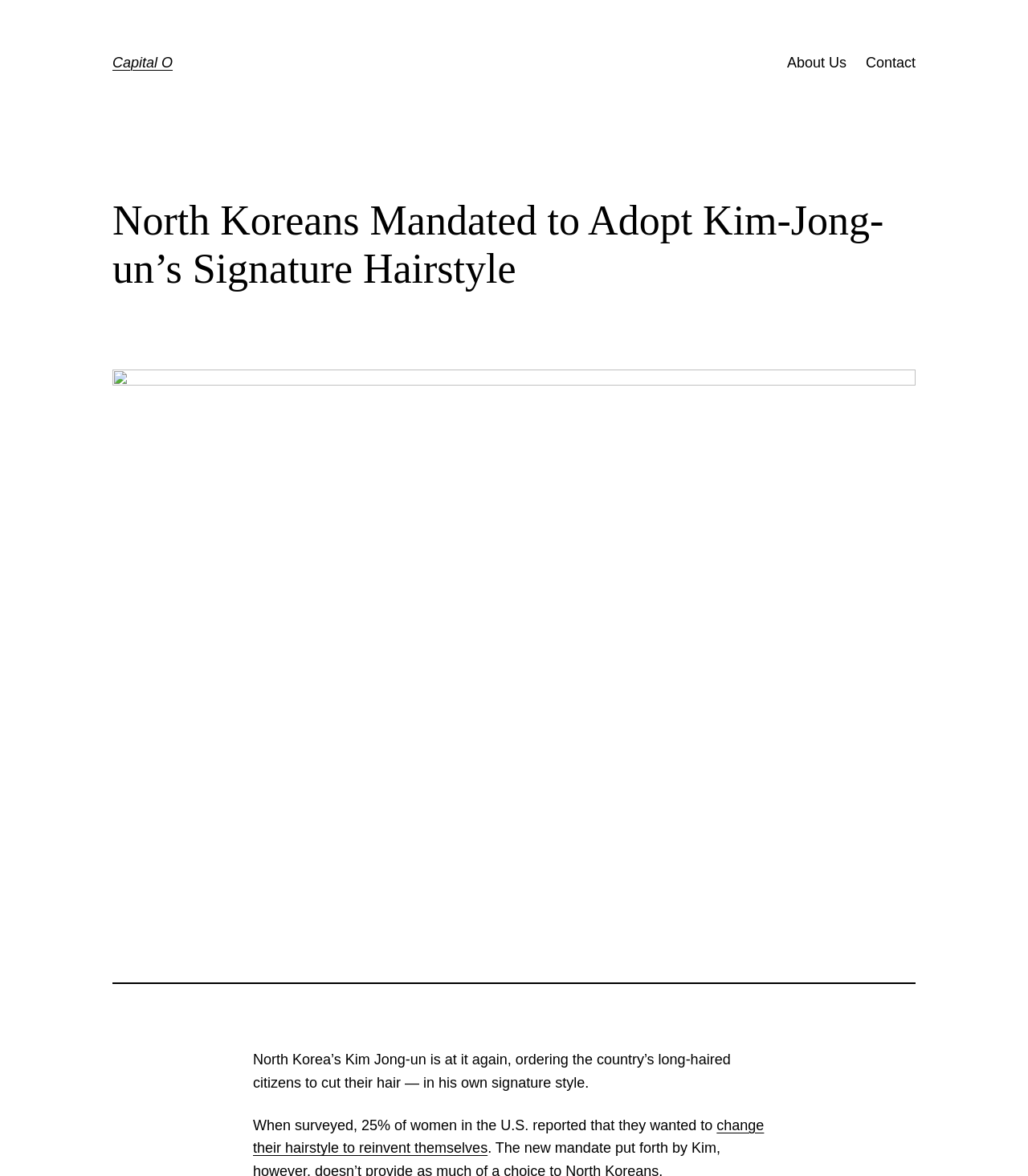How many links are located at the top of the webpage?
Give a single word or phrase answer based on the content of the image.

3